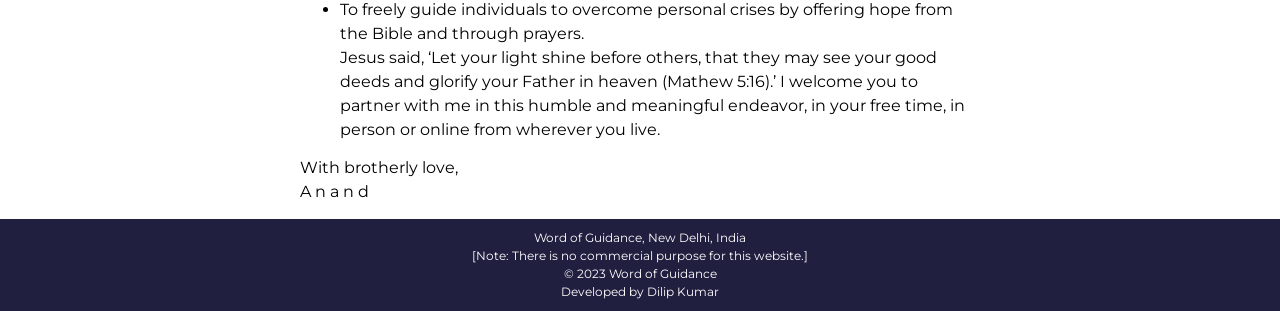Locate the bounding box of the user interface element based on this description: "Developed by Dilip Kumar".

[0.438, 0.912, 0.562, 0.96]